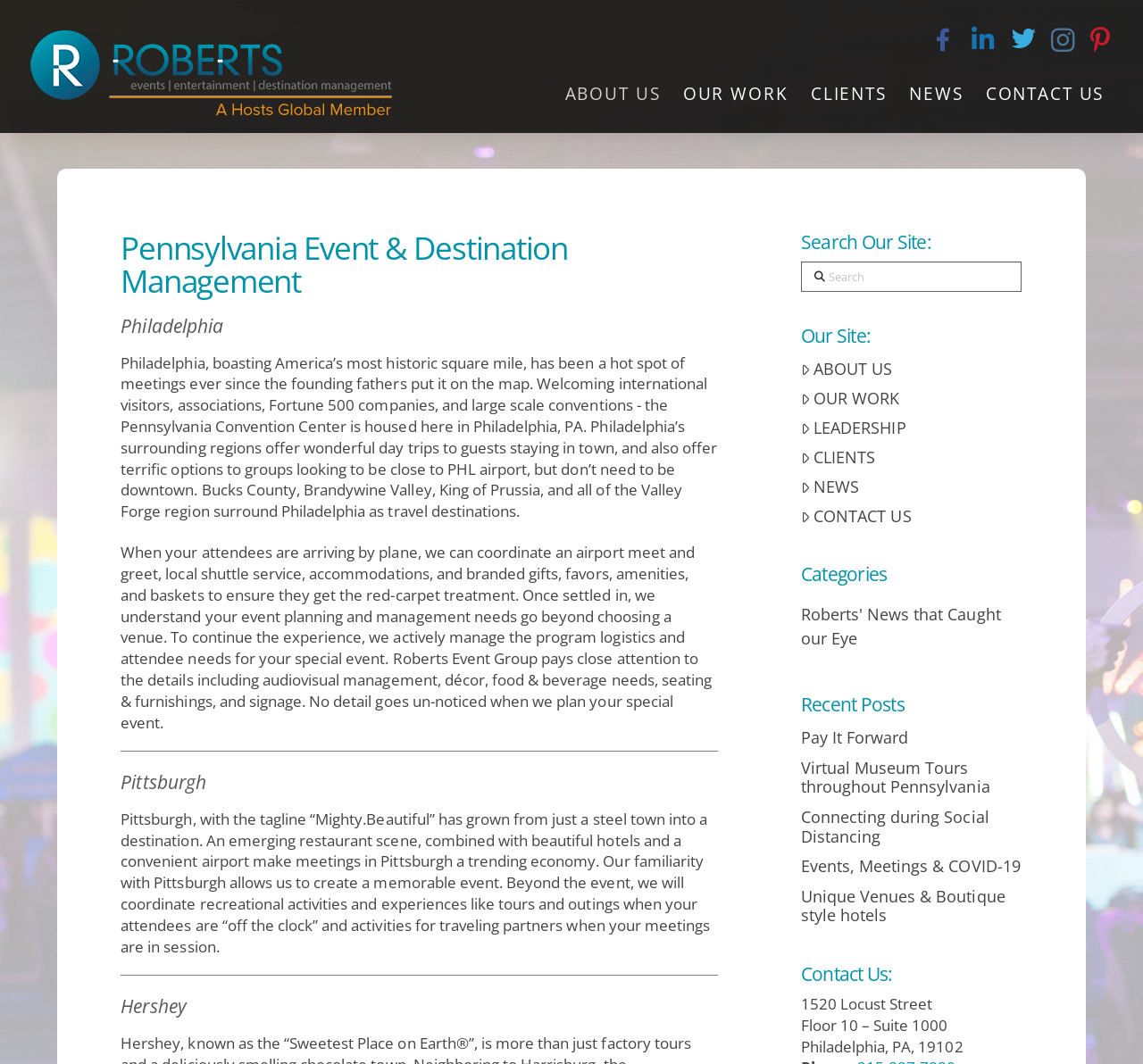Pinpoint the bounding box coordinates of the clickable area necessary to execute the following instruction: "Search for something on the site". The coordinates should be given as four float numbers between 0 and 1, namely [left, top, right, bottom].

[0.701, 0.246, 0.894, 0.274]